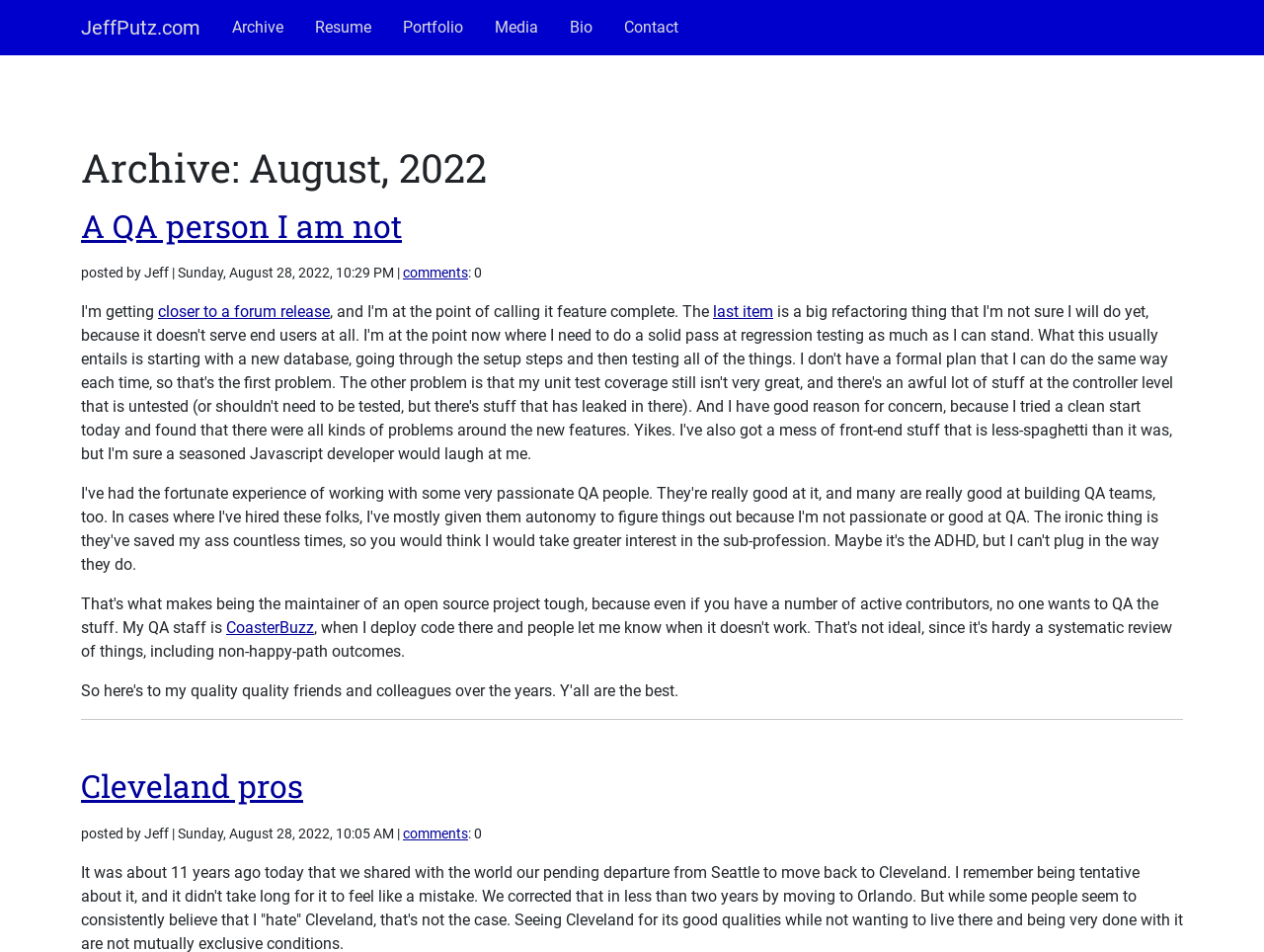Use a single word or phrase to answer the question: 
What is the name of the website?

JeffPutz.com